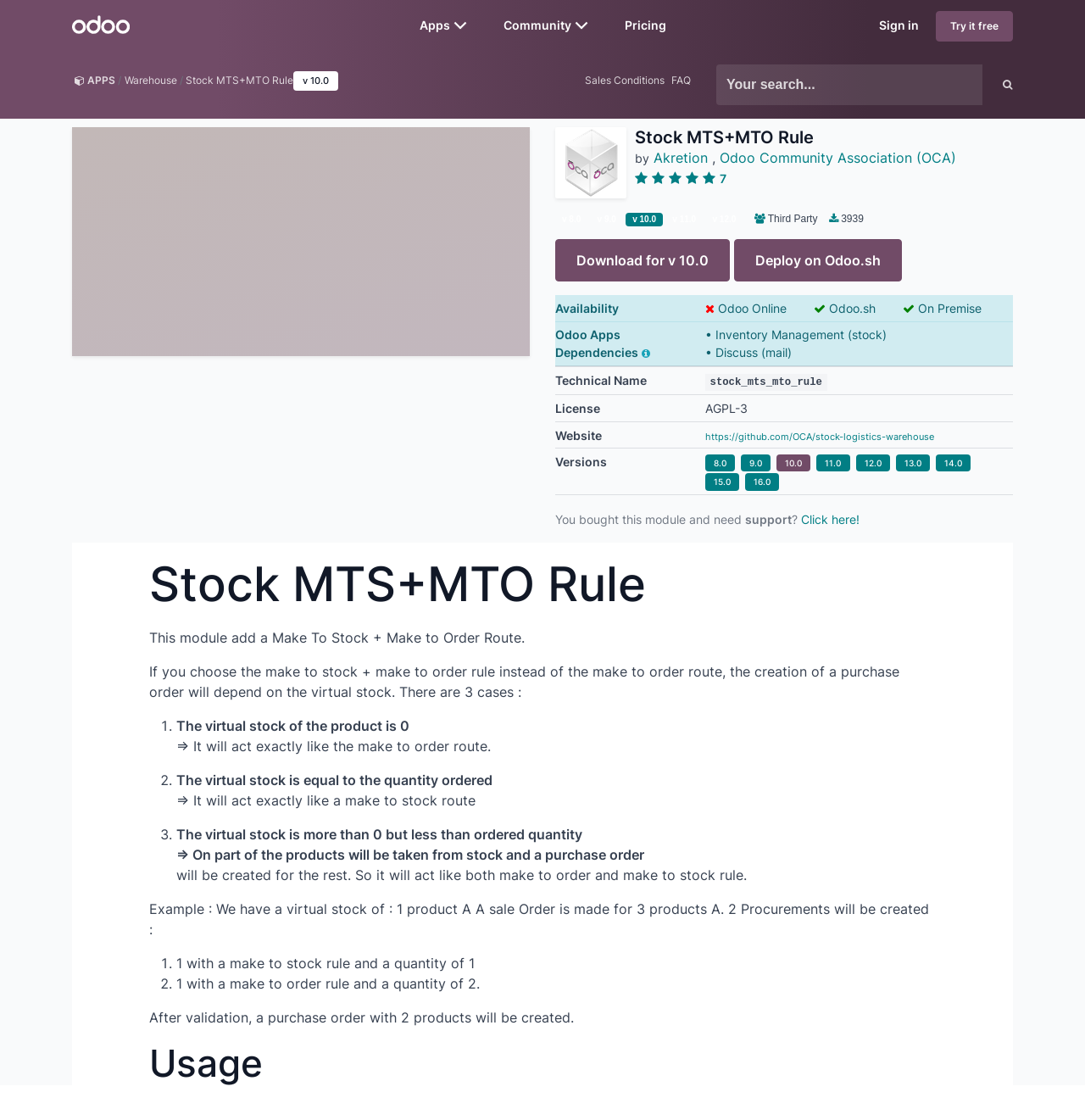Show the bounding box coordinates for the element that needs to be clicked to execute the following instruction: "Click on the 'Sign in' link". Provide the coordinates in the form of four float numbers between 0 and 1, i.e., [left, top, right, bottom].

[0.795, 0.0, 0.862, 0.045]